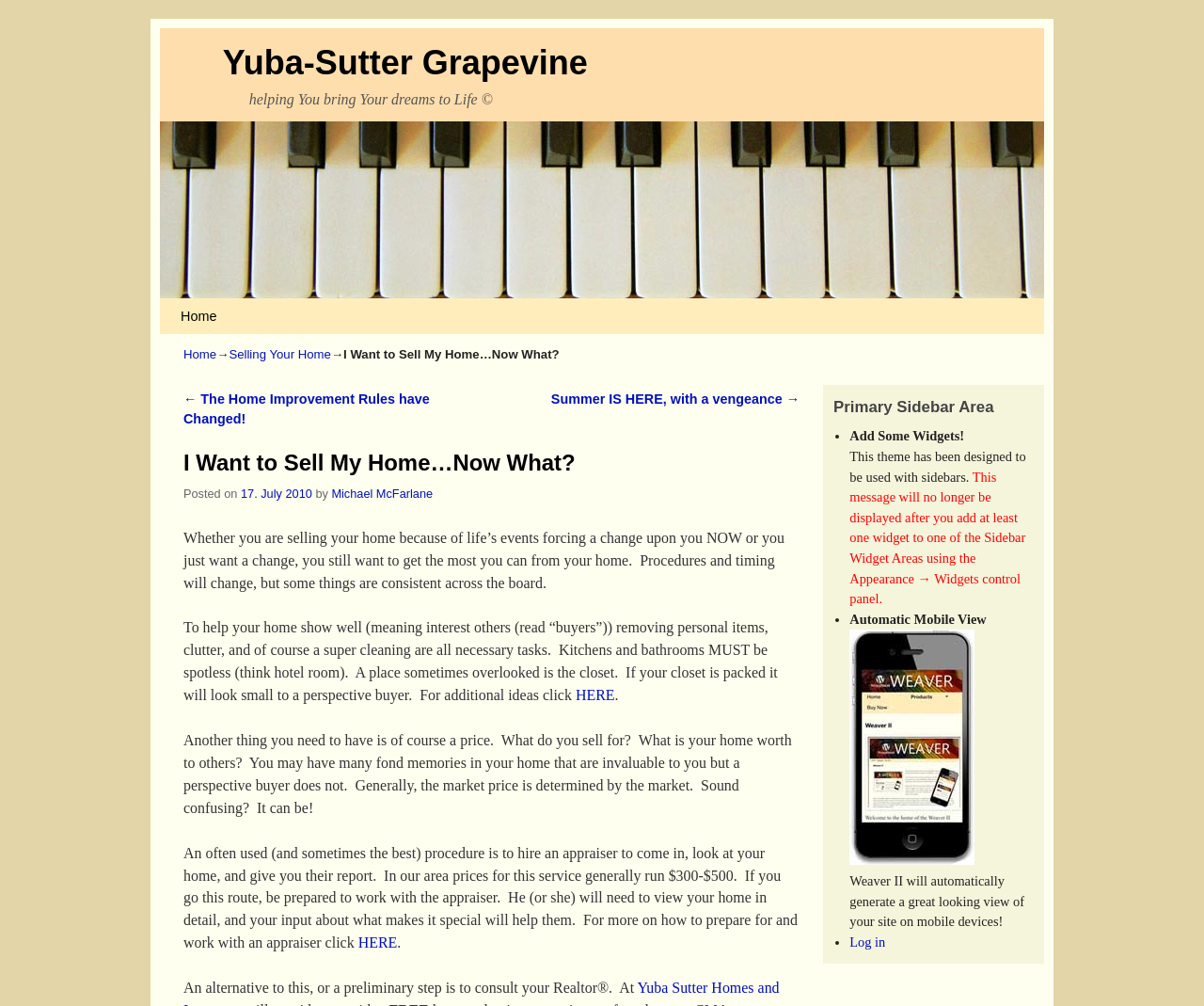Using the given description, provide the bounding box coordinates formatted as (top-left x, top-left y, bottom-right x, bottom-right y), with all values being floating point numbers between 0 and 1. Description: HERE

[0.297, 0.929, 0.33, 0.945]